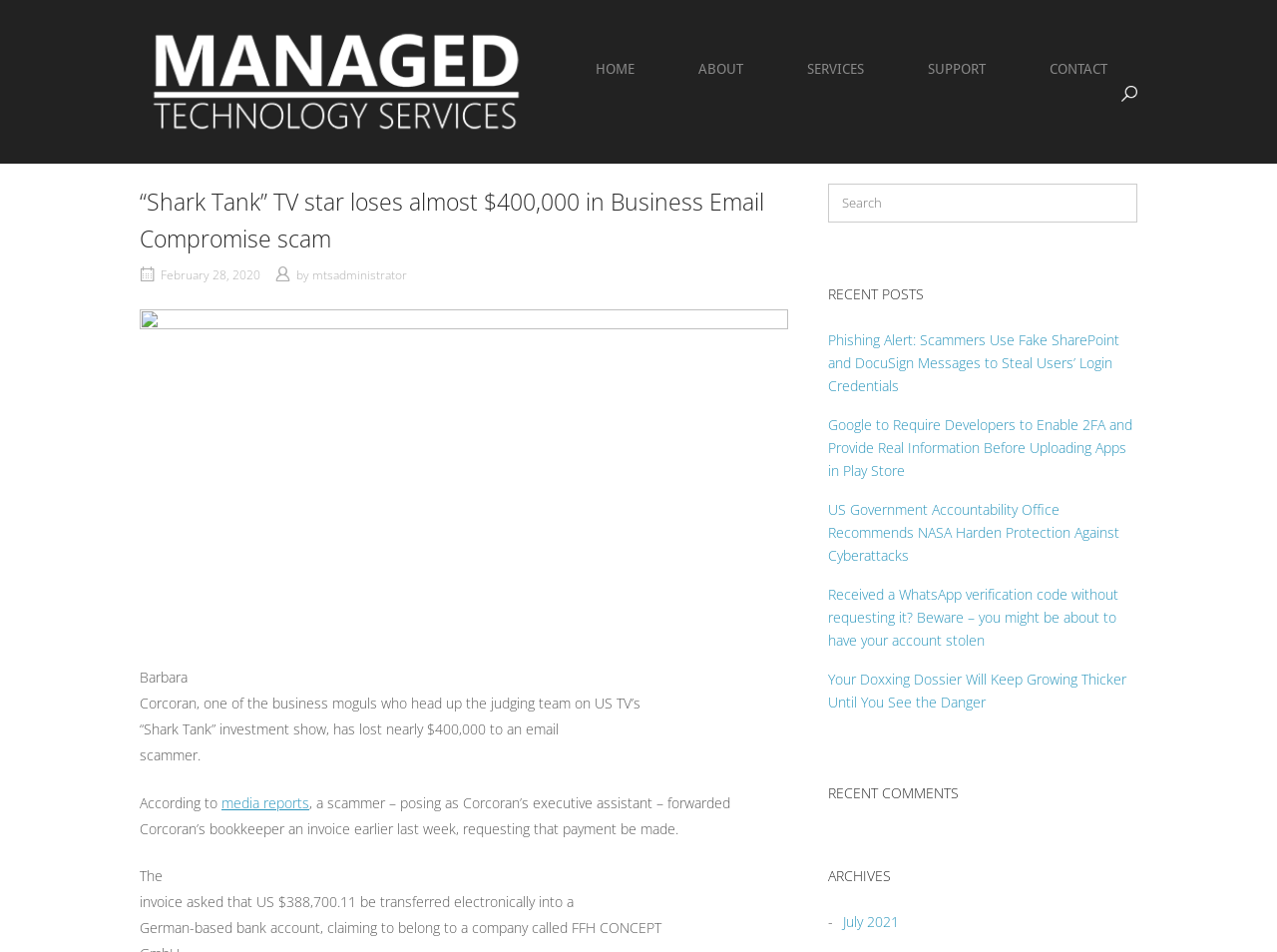Determine the bounding box coordinates of the element that should be clicked to execute the following command: "Read the article posted on February 28, 2020".

[0.126, 0.28, 0.204, 0.298]